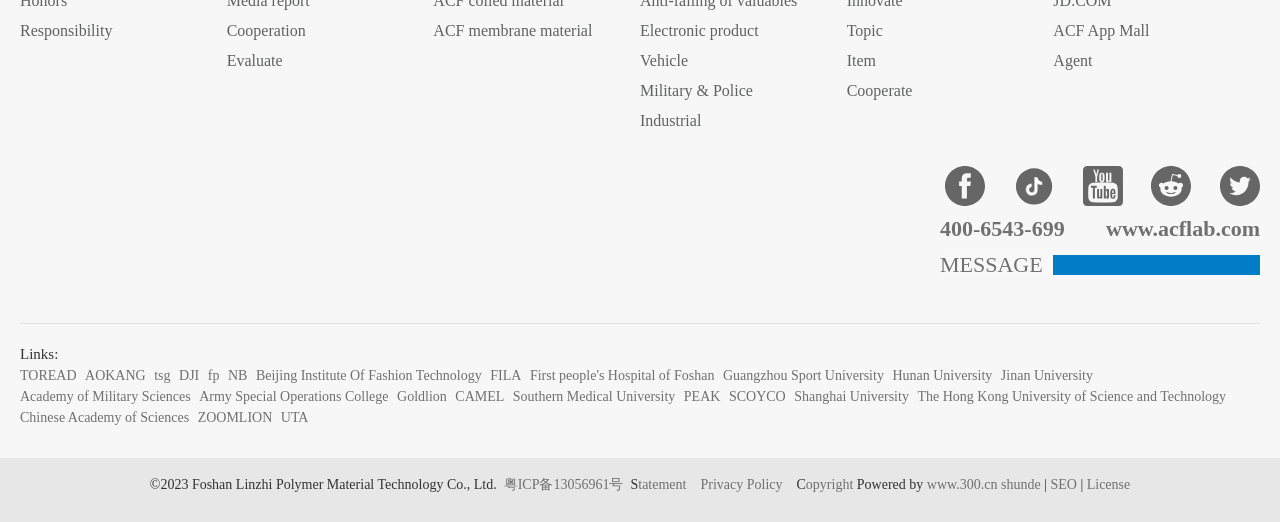Select the bounding box coordinates of the element I need to click to carry out the following instruction: "Go to www.acflab.com".

[0.864, 0.428, 0.984, 0.457]